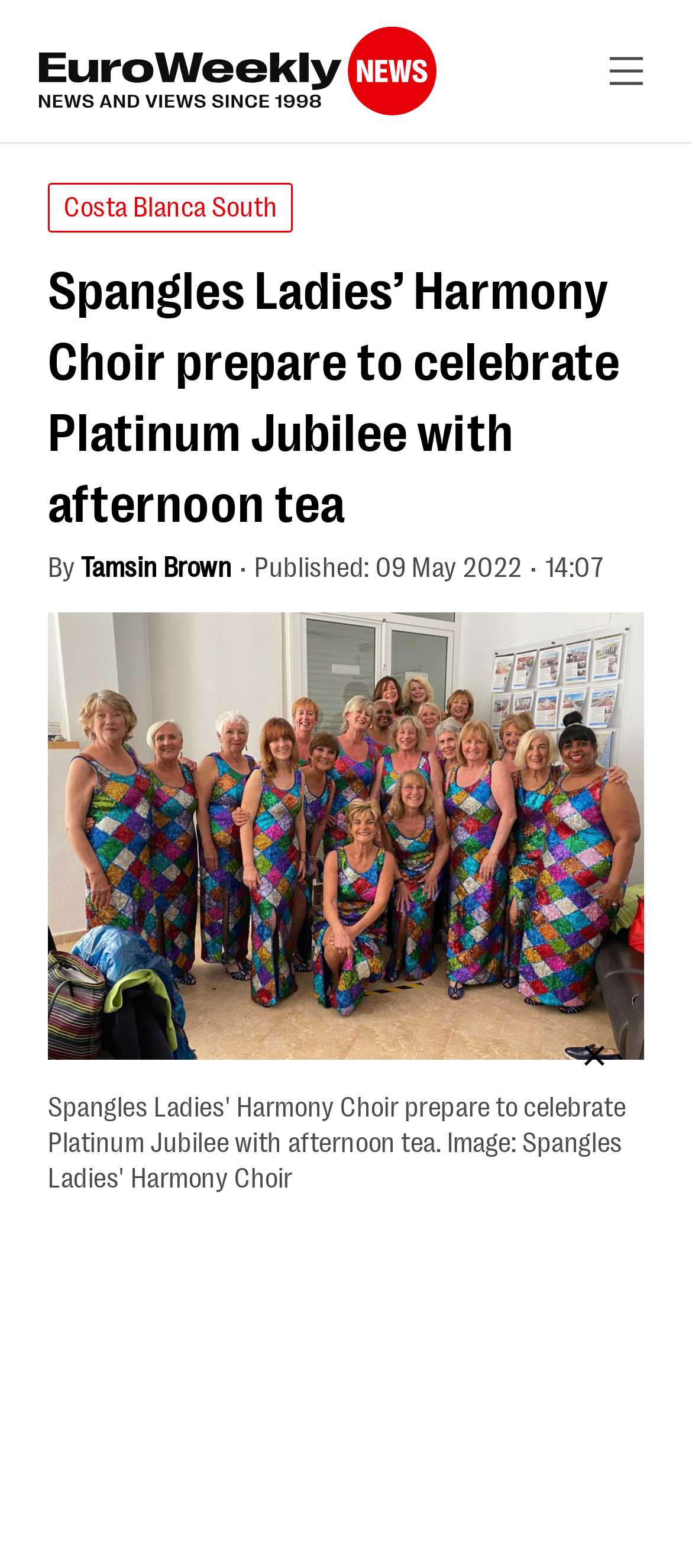What is the name of the choir?
Offer a detailed and exhaustive answer to the question.

I found the name of the choir by looking at the main heading of the article, which mentions the choir's name.